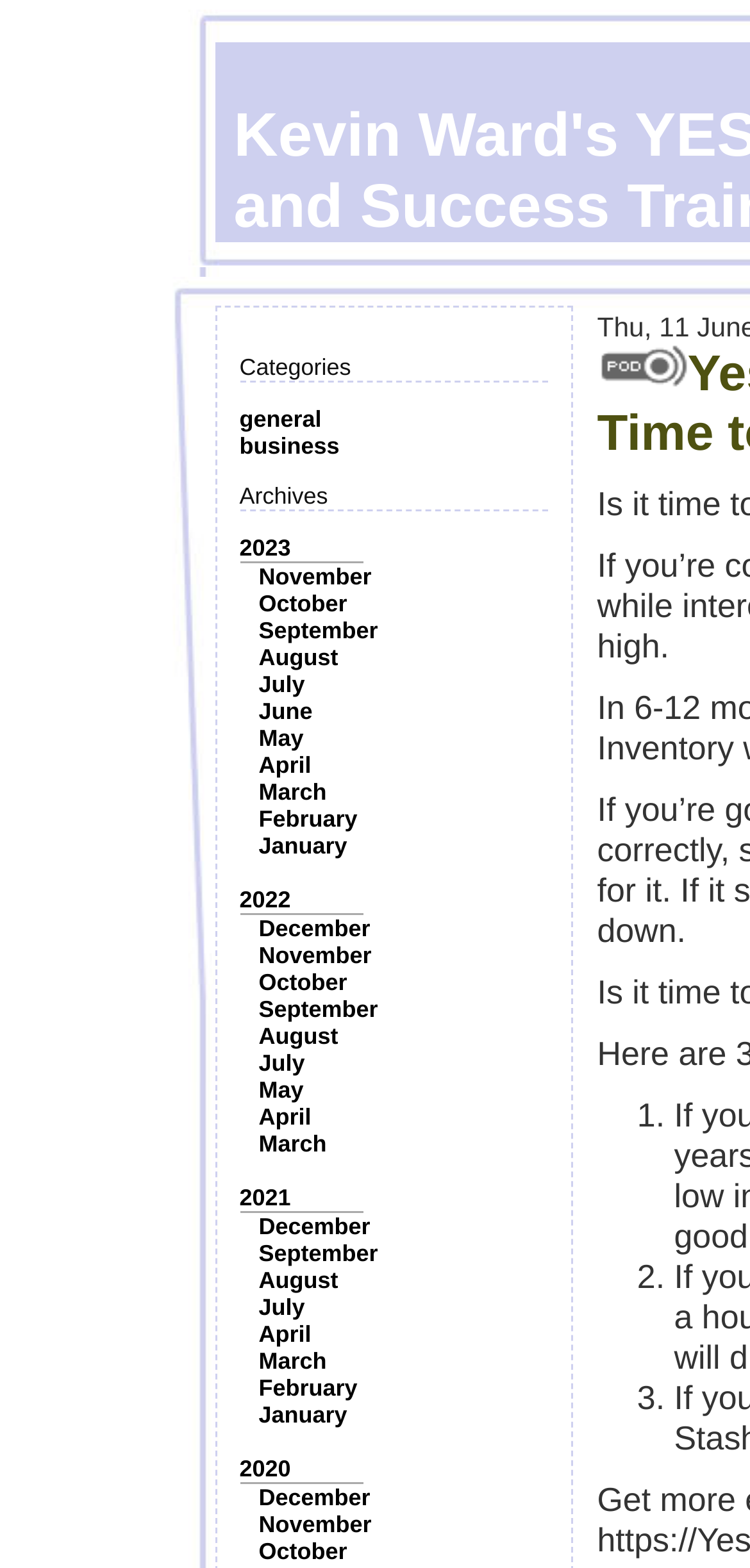Locate the bounding box coordinates of the element I should click to achieve the following instruction: "search for something".

None